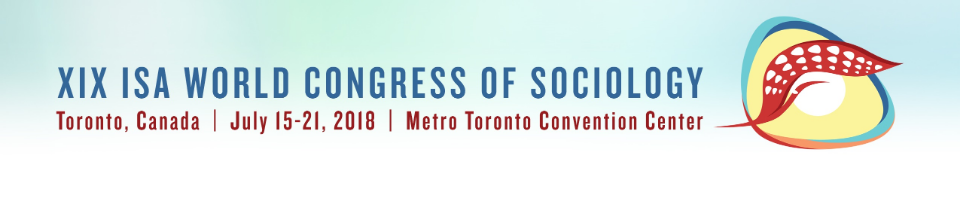Describe all the elements and aspects of the image comprehensively.

This image promotes the XIX ISA World Congress of Sociology, which took place in Toronto, Canada, from July 15 to 21, 2018. The design features vibrant colors and stylized graphics, reflecting the dynamic nature of sociology as a field. The logo emphasizes the congress's focus on social identity and engagement, set against a soft gradient background. The event was hosted at the Metro Toronto Convention Center, making it a significant gathering for sociologists and researchers worldwide to exchange ideas and foster collaboration.